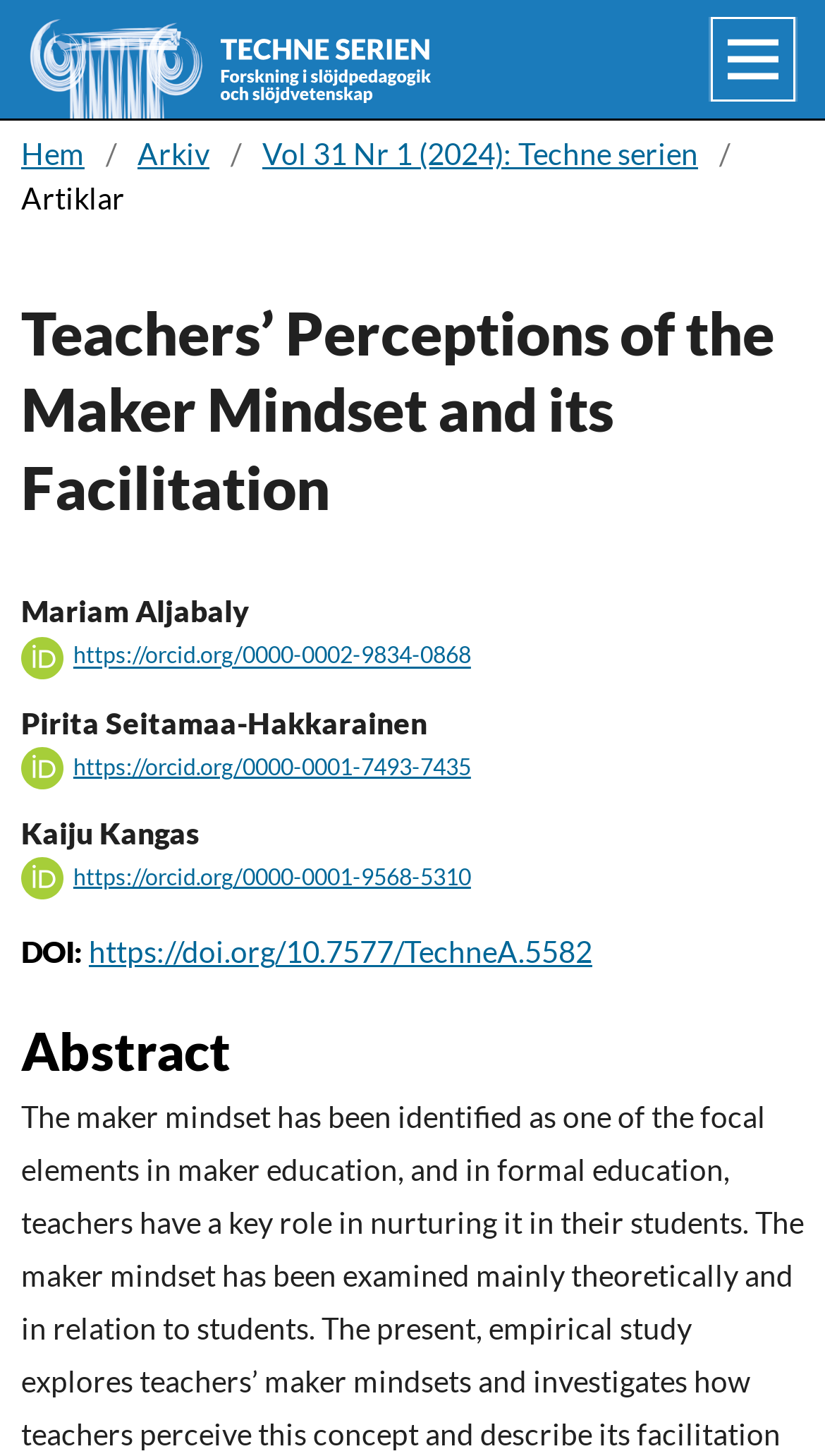Please find and report the bounding box coordinates of the element to click in order to perform the following action: "Open the menu". The coordinates should be expressed as four float numbers between 0 and 1, in the format [left, top, right, bottom].

[0.862, 0.012, 0.964, 0.07]